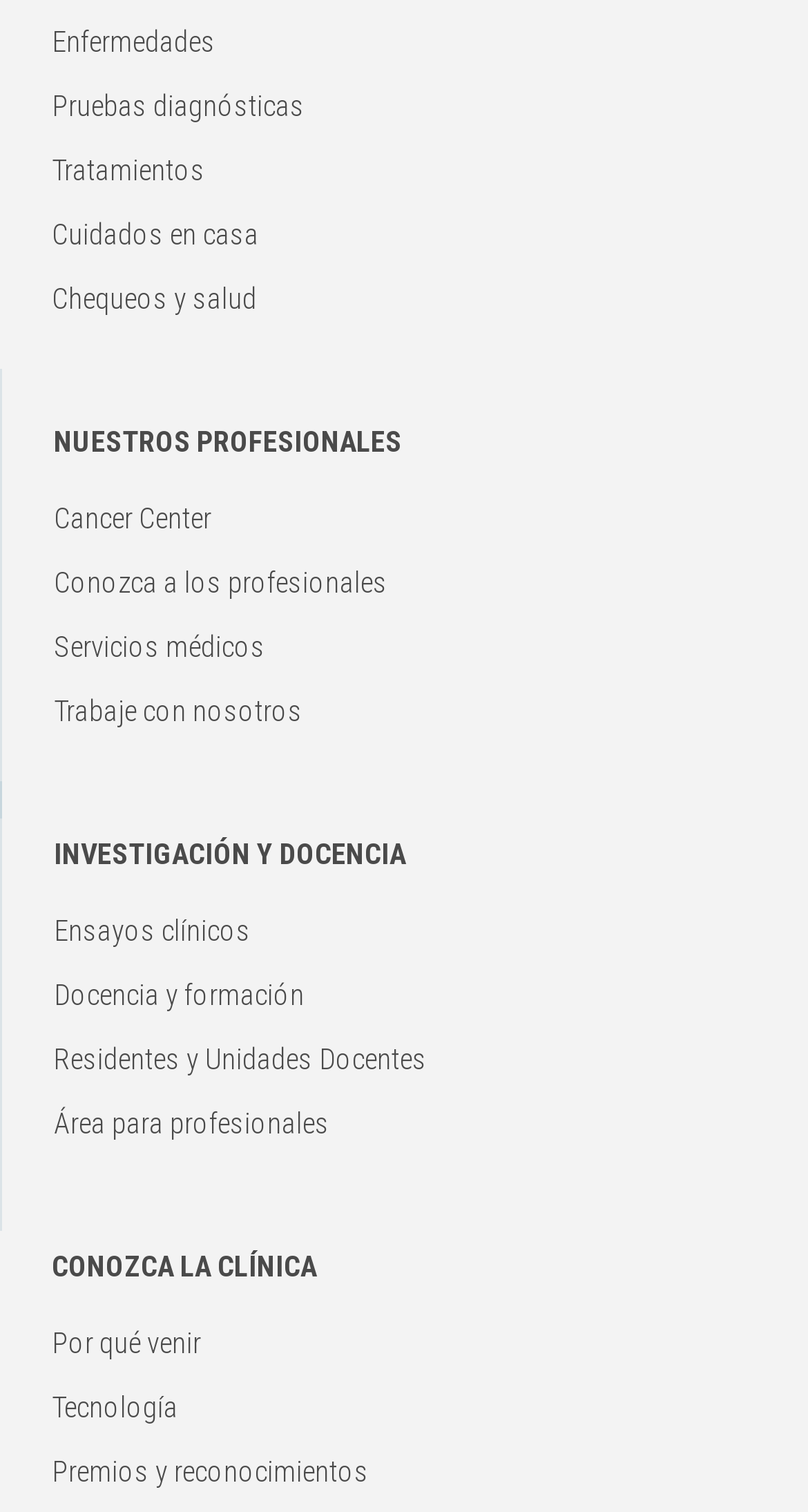What is the focus of the 'Investigación y Docencia' section?
Please provide a detailed answer to the question.

The links 'Ensayos clínicos' and 'Docencia y formación' are present under the 'INVESTIGACIÓN Y DOCENCIA' section, which suggests that the focus of this section is on clinical trials and education.